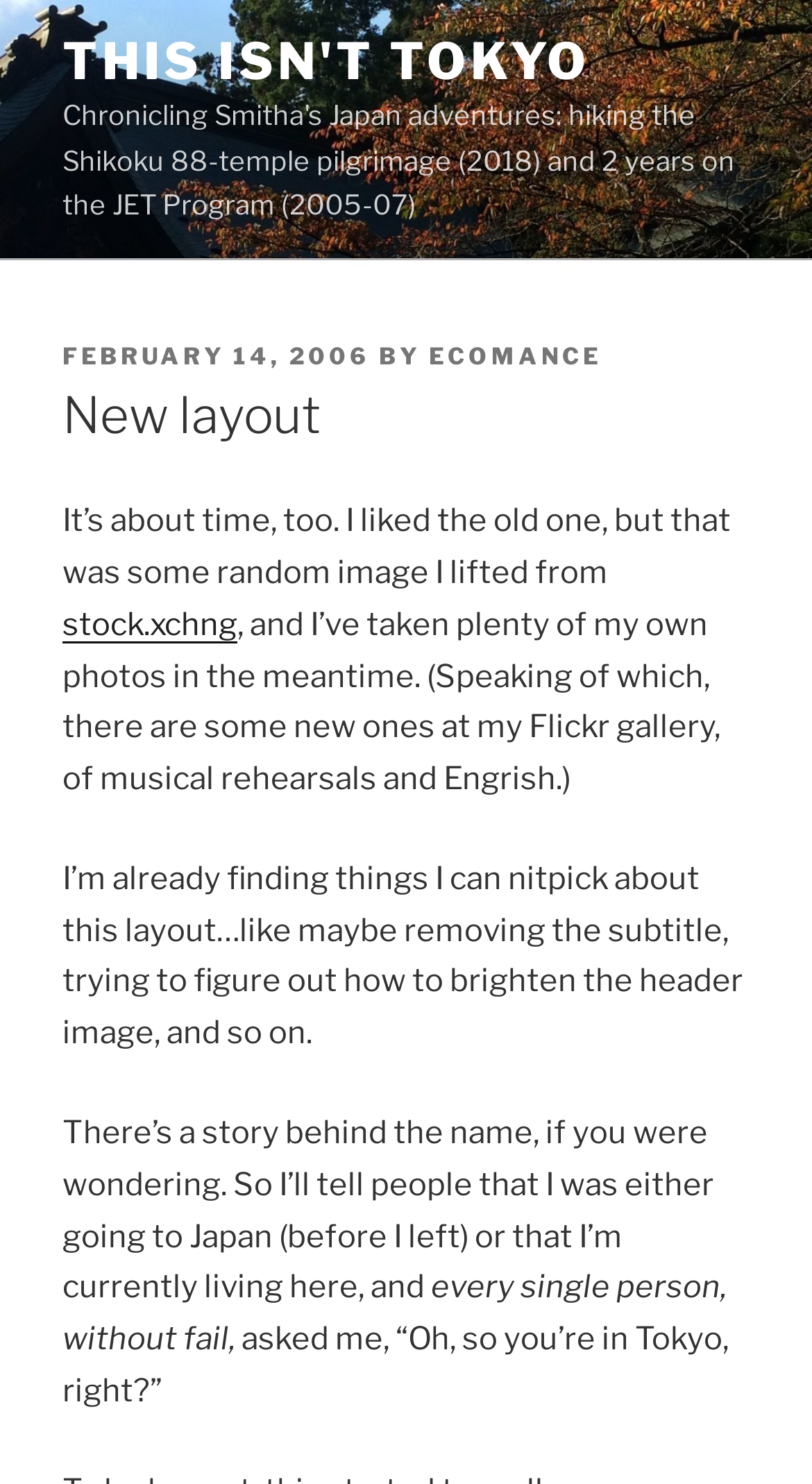What is the name of the author?
Based on the visual content, answer with a single word or a brief phrase.

ECOMANCE